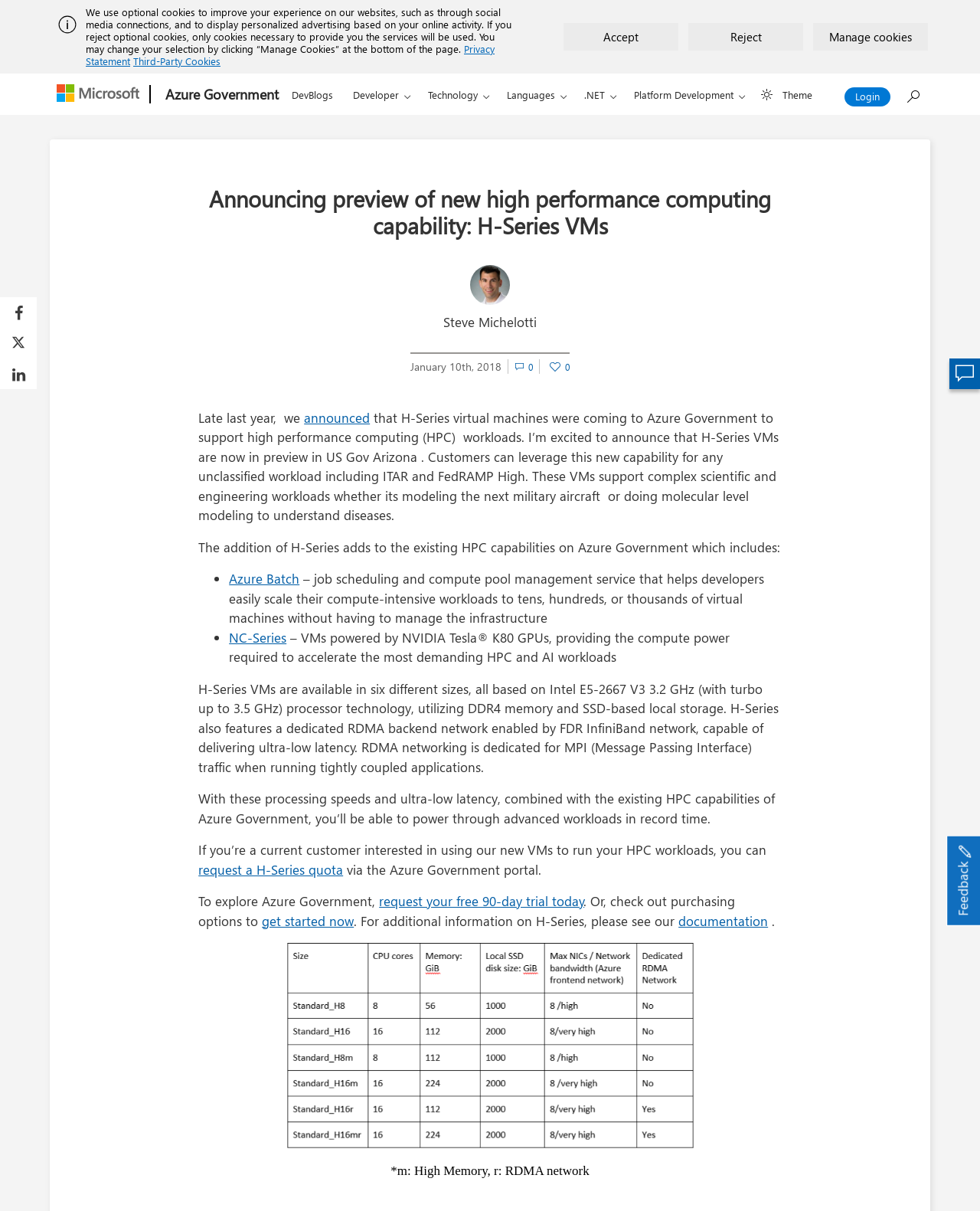Please locate the bounding box coordinates of the element that should be clicked to complete the given instruction: "Click the 'Login' button".

[0.862, 0.072, 0.909, 0.088]